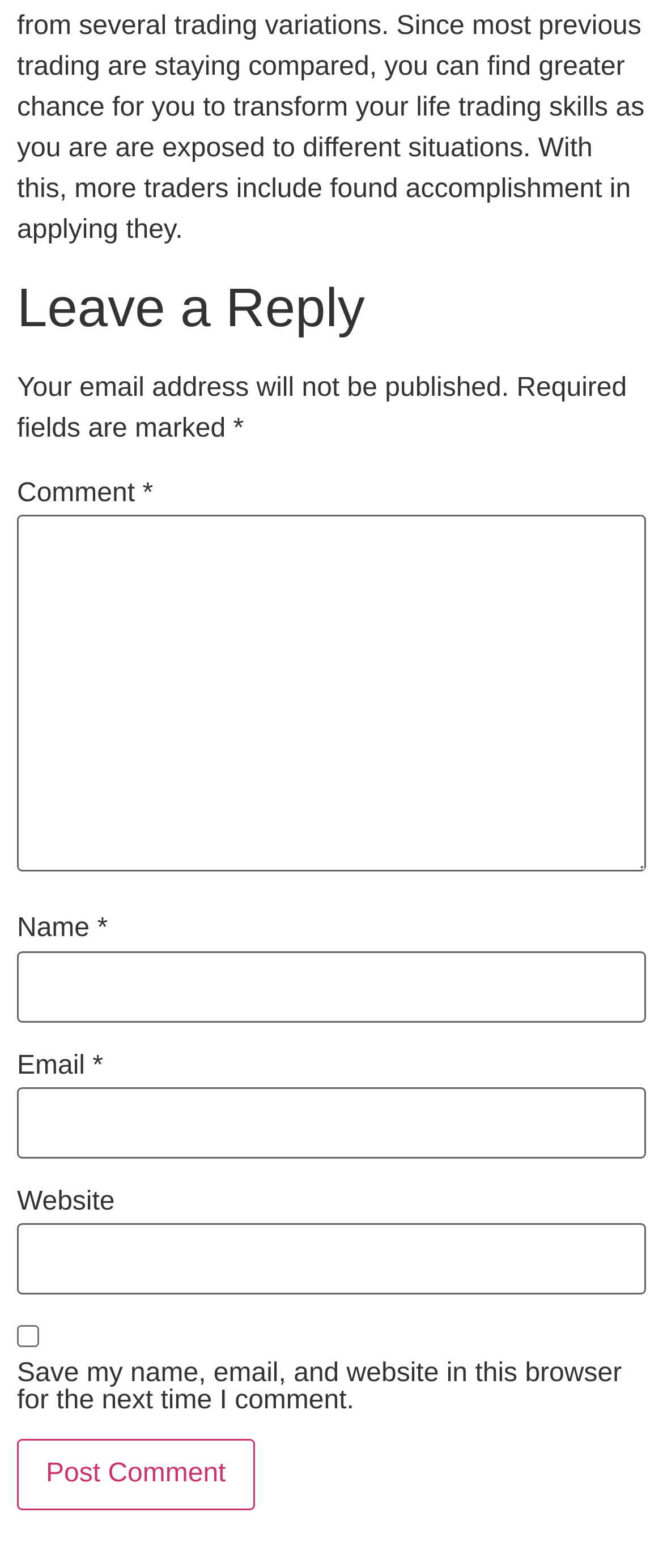Respond with a single word or phrase:
Is the 'Website' field required in the comment form?

No